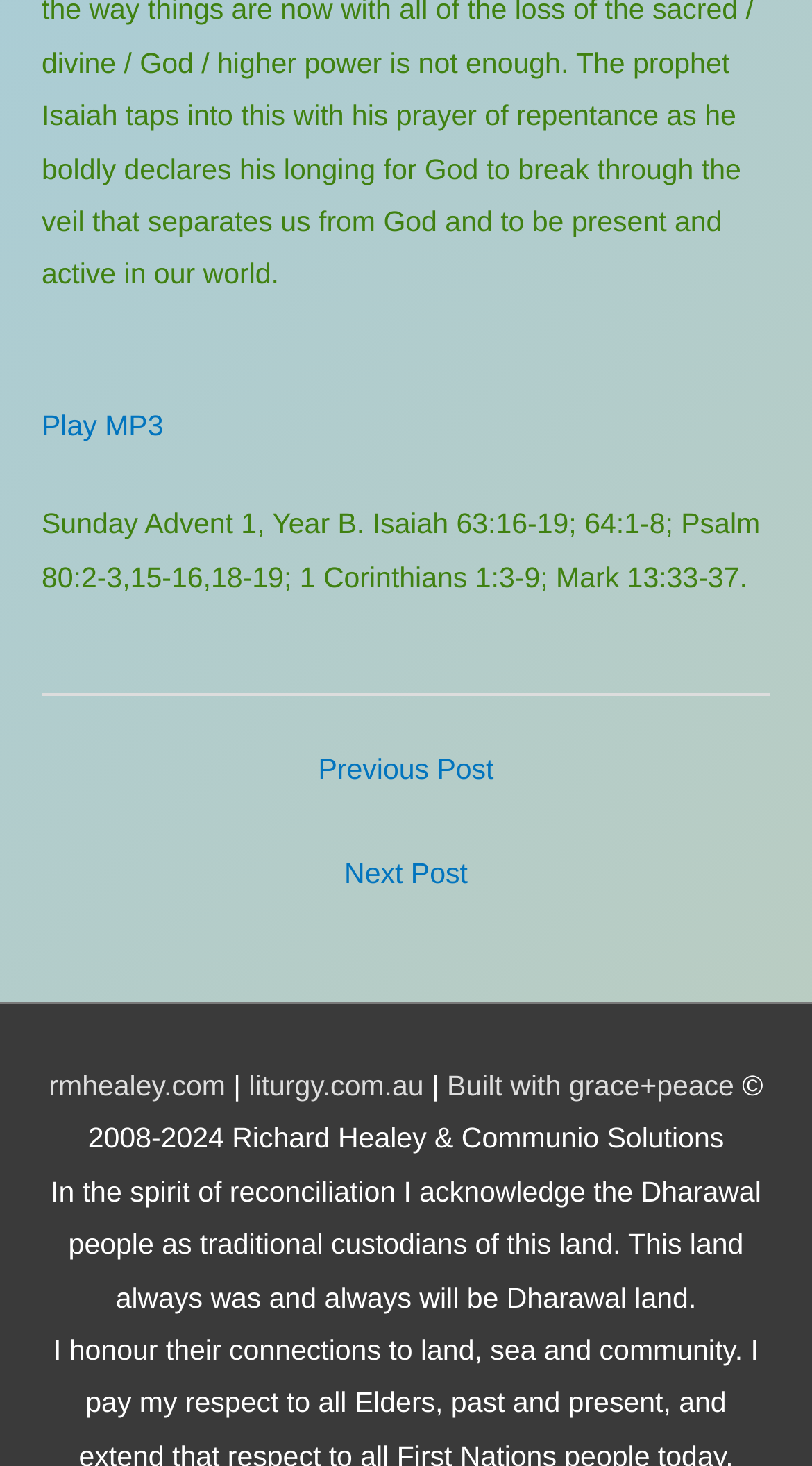Provide the bounding box coordinates for the UI element described in this sentence: "← Previous Post". The coordinates should be four float values between 0 and 1, i.e., [left, top, right, bottom].

[0.074, 0.506, 0.926, 0.551]